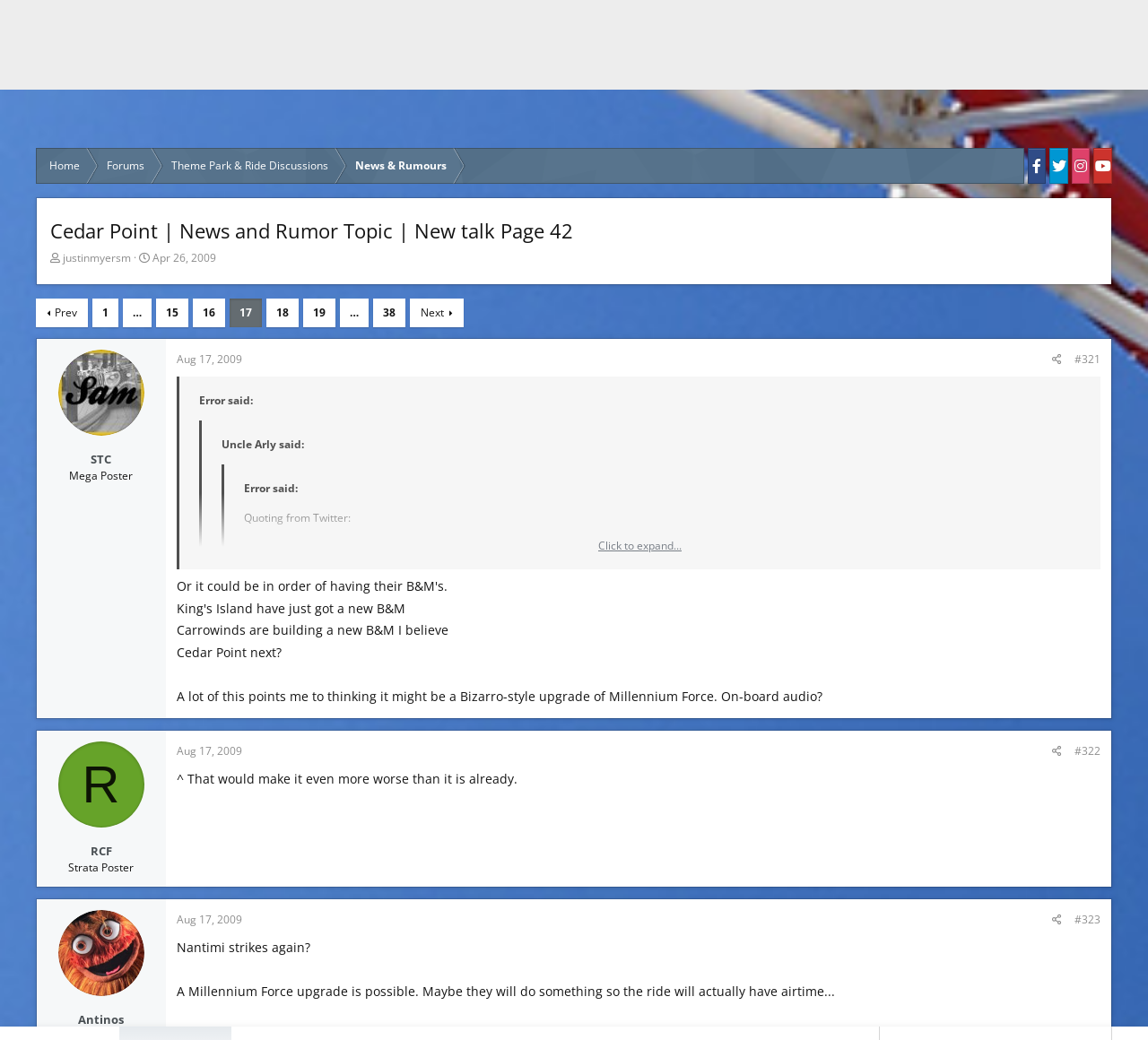Please identify the bounding box coordinates of the area I need to click to accomplish the following instruction: "Share post".

[0.911, 0.049, 0.93, 0.07]